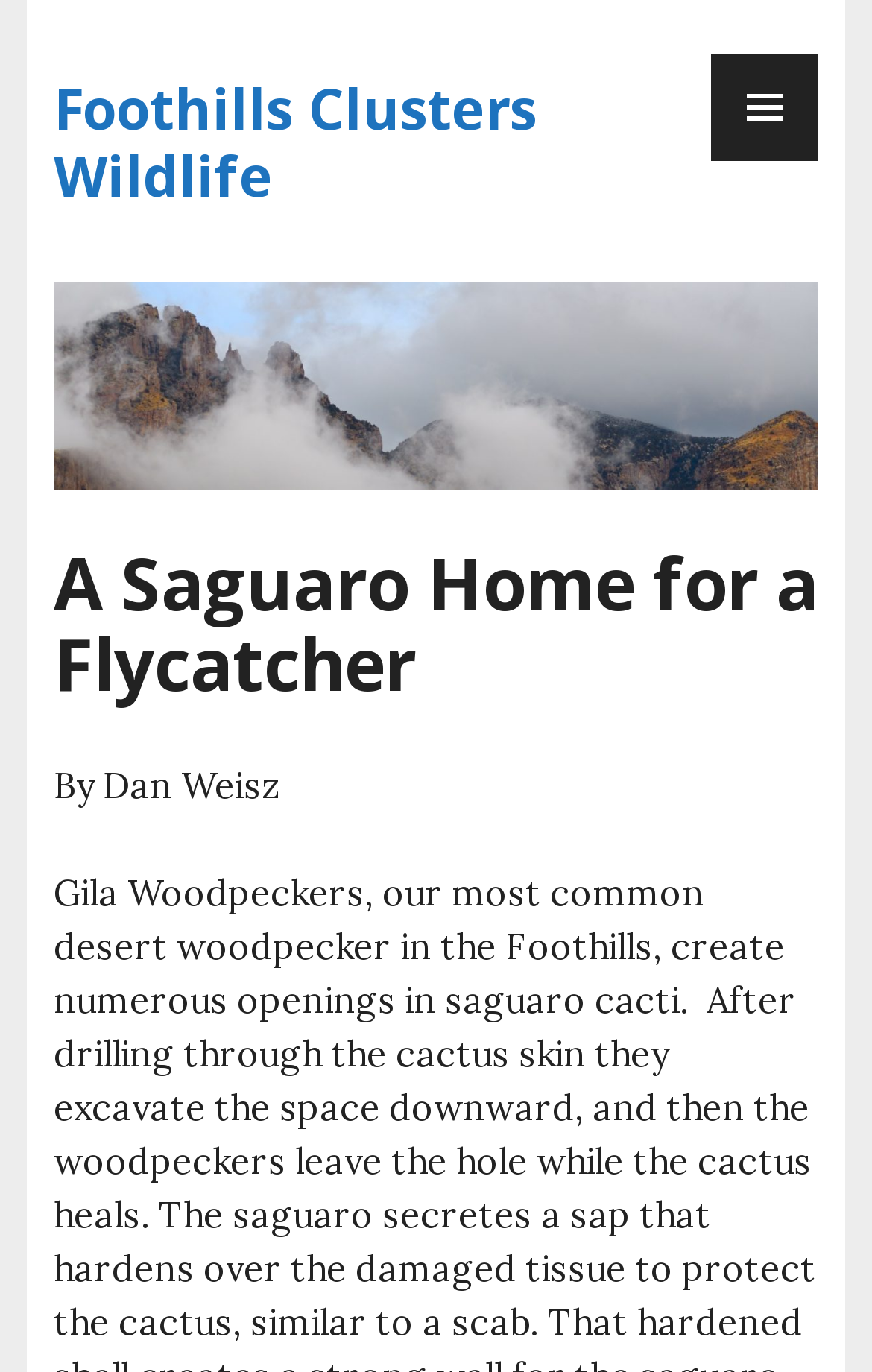Identify the primary heading of the webpage and provide its text.

A Saguaro Home for a Flycatcher